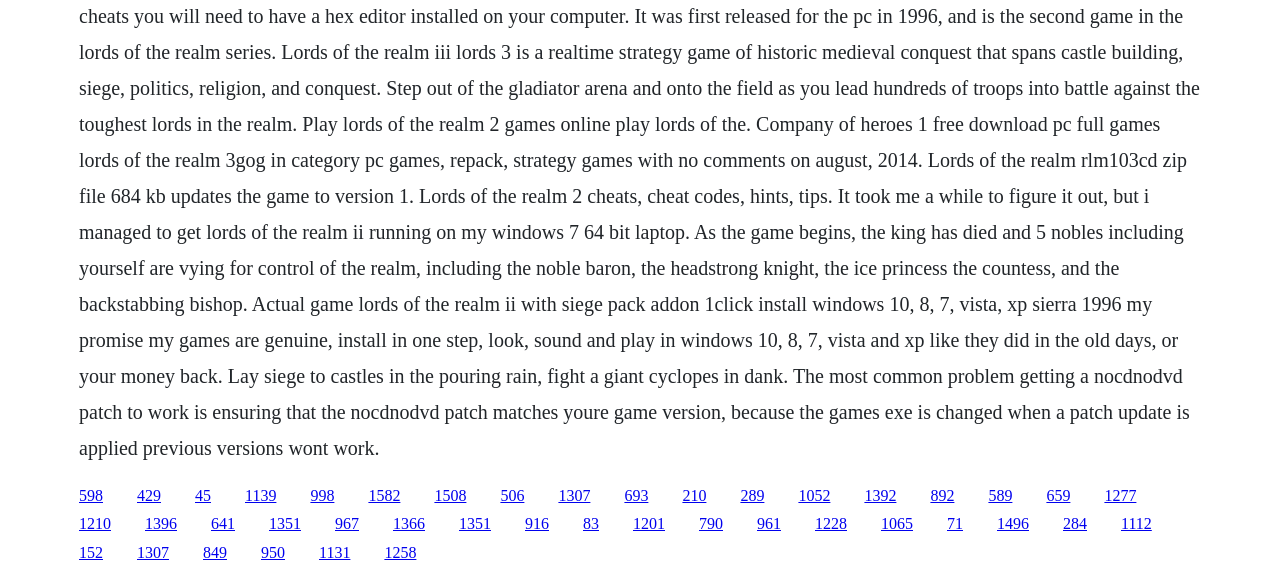Please identify the coordinates of the bounding box that should be clicked to fulfill this instruction: "click the second link from the bottom".

[0.107, 0.945, 0.132, 0.974]